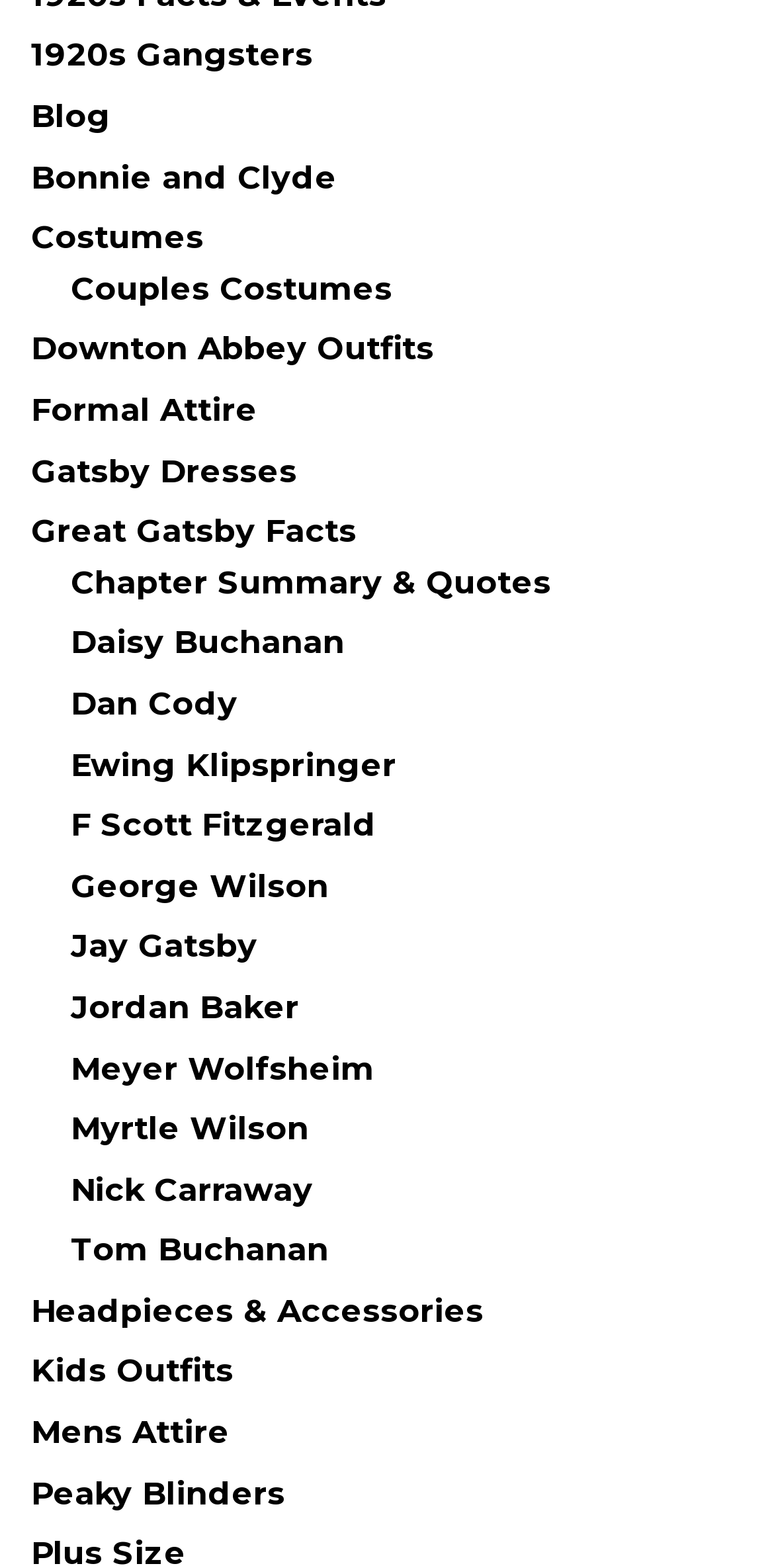Given the element description Costumes, specify the bounding box coordinates of the corresponding UI element in the format (top-left x, top-left y, bottom-right x, bottom-right y). All values must be between 0 and 1.

[0.04, 0.139, 0.263, 0.164]